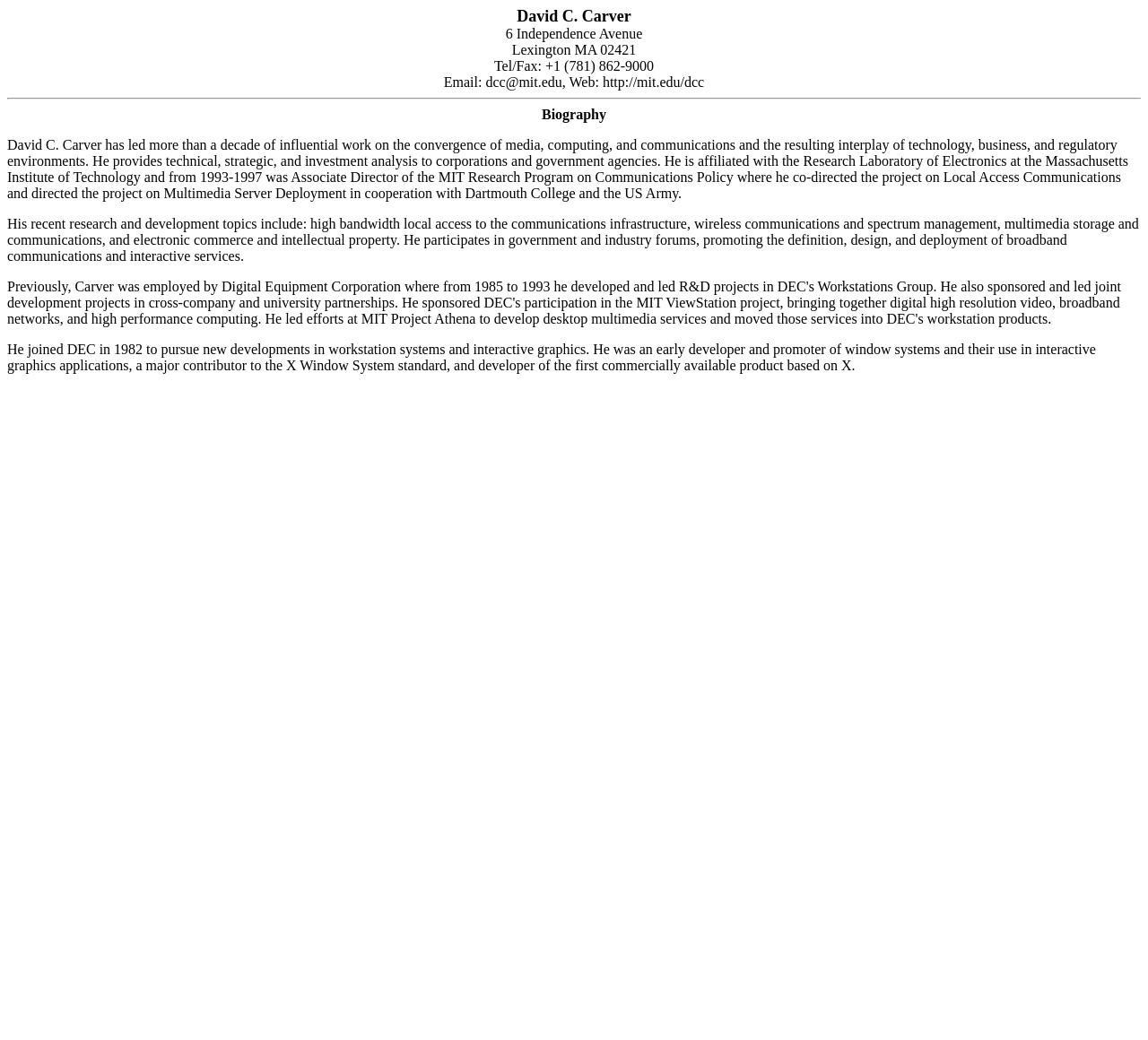What company did David C. Carver join in 1982?
Based on the image, answer the question with as much detail as possible.

The biography states that David C. Carver joined DEC in 1982 to pursue new developments in workstation systems and interactive graphics, which is mentioned in the third paragraph of the biography.